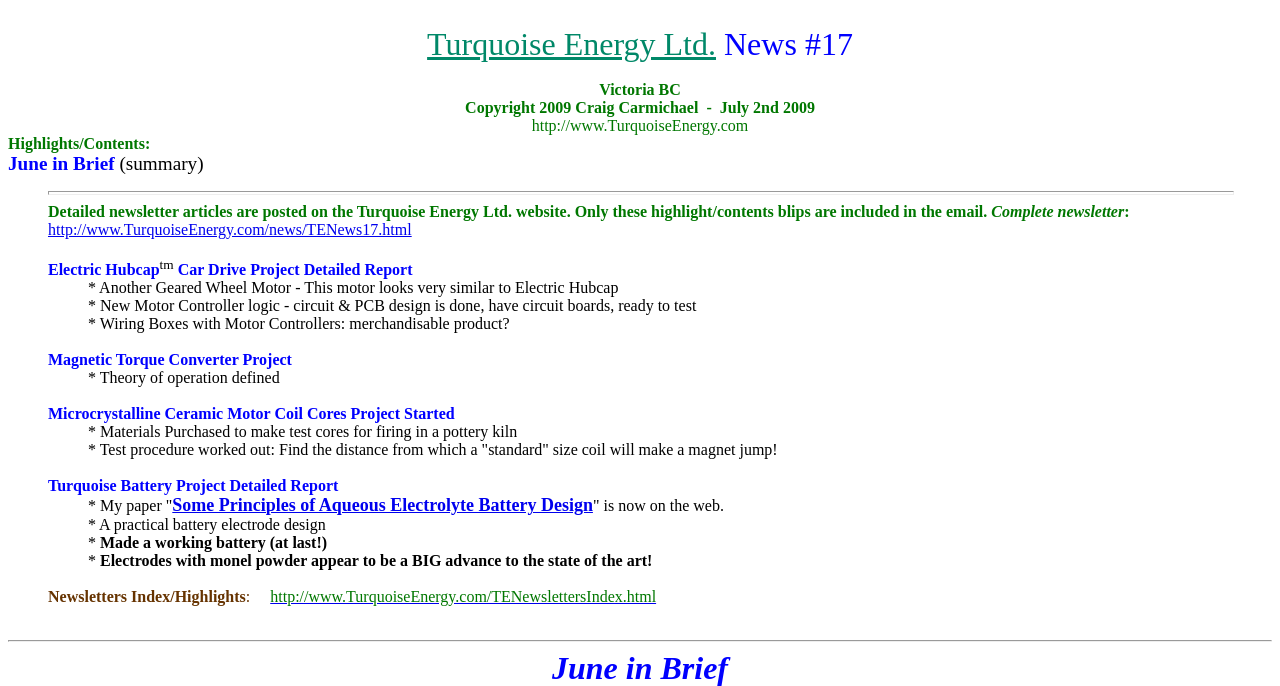Explain in detail what you observe on this webpage.

The webpage is a newsletter from Turquoise Energy Ltd., issue #17, dated June 2009. At the top, there is a link to the company's website and a title "News #17" next to it. Below that, there is a line of text indicating the location "Victoria BC" and a copyright notice. 

Further down, there is a section titled "Highlights/Contents:" followed by a brief summary of the newsletter's content, "June in Brief". This is accompanied by a blockquote that spans most of the page, containing the main content of the newsletter. 

Inside the blockquote, there is a message informing readers that detailed articles are posted on the company's website, and only highlights are included in the email. There is a link to the complete newsletter below this message. 

The main content of the newsletter is divided into several sections, each with a title and a list of bullet points. The sections include "Electric Hubcap", "Car Drive Project Detailed Report", "Magnetic Torque Converter Project", "Microcrystalline Ceramic Motor Coil Cores Project Started", and "Turquoise Battery Project Detailed Report". 

Each section has several bullet points, which are brief updates on the projects, including achievements, new developments, and plans for the future. There are also links to external resources, such as a paper on battery design. 

At the bottom of the page, there is a section titled "Newsletters Index/Highlights" with a link to an index of past newsletters.